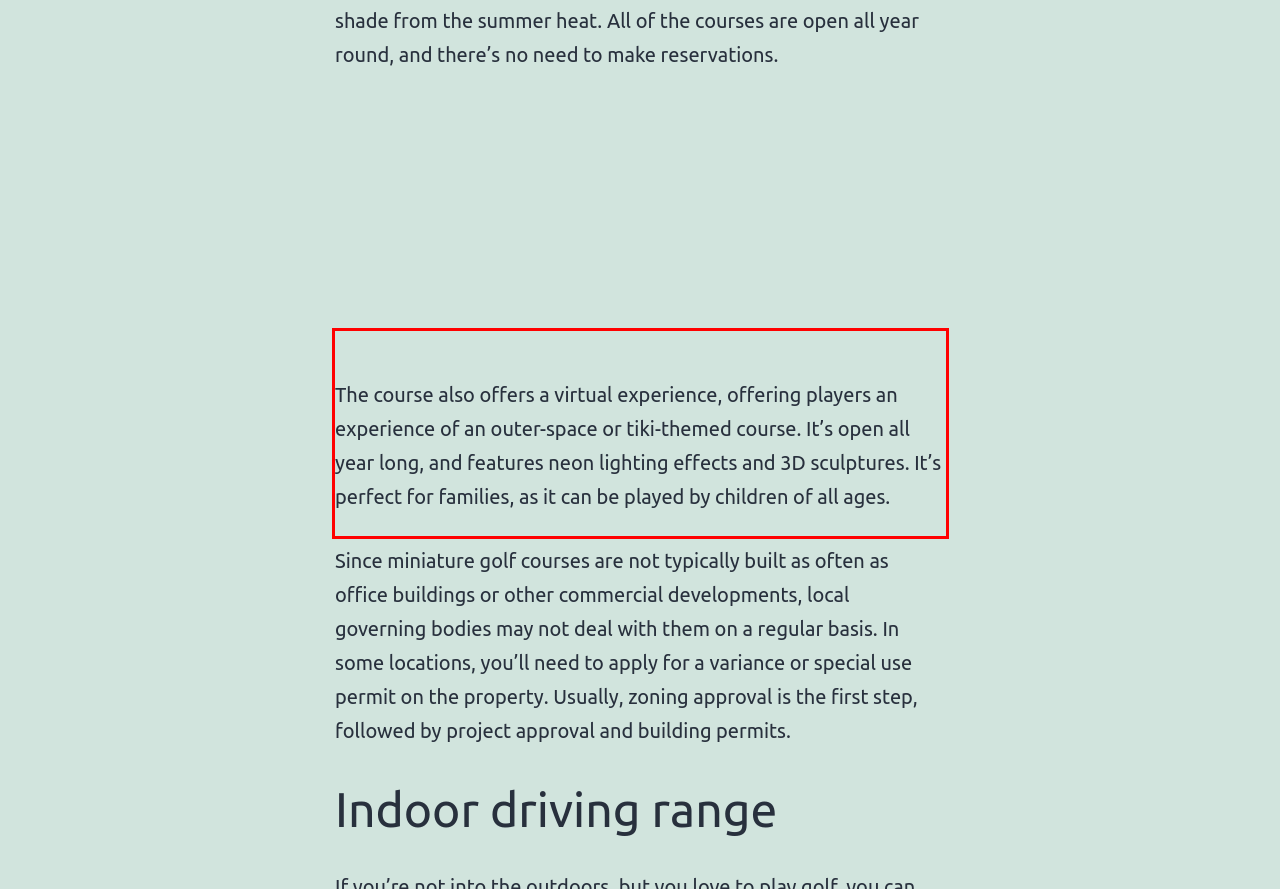View the screenshot of the webpage and identify the UI element surrounded by a red bounding box. Extract the text contained within this red bounding box.

Since miniature golf courses are not typically built as often as office buildings or other commercial developments, local governing bodies may not deal with them on a regular basis. In some locations, you’ll need to apply for a variance or special use permit on the property. Usually, zoning approval is the first step, followed by project approval and building permits.